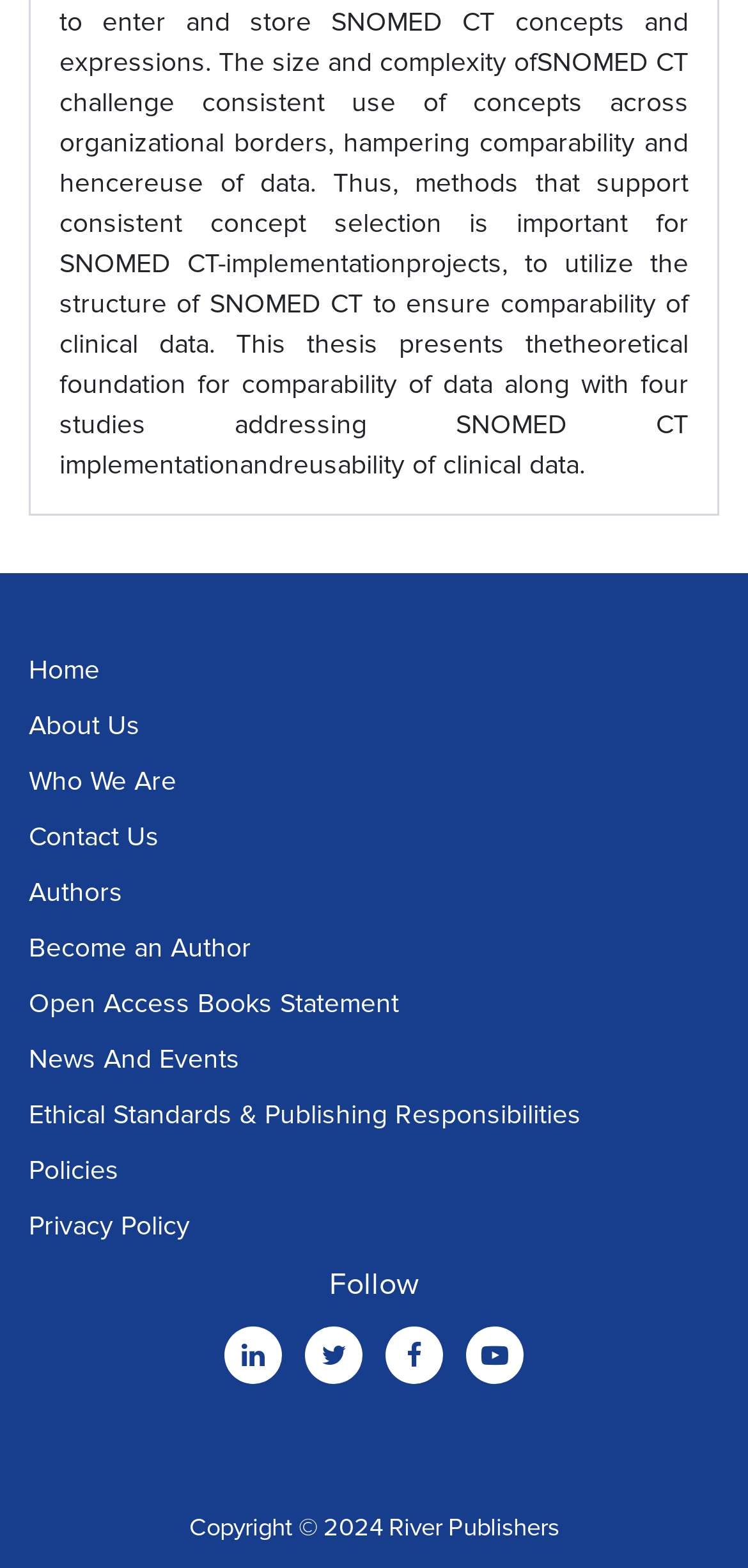Show the bounding box coordinates for the element that needs to be clicked to execute the following instruction: "Follow on social media". Provide the coordinates in the form of four float numbers between 0 and 1, i.e., [left, top, right, bottom].

[0.44, 0.807, 0.56, 0.831]